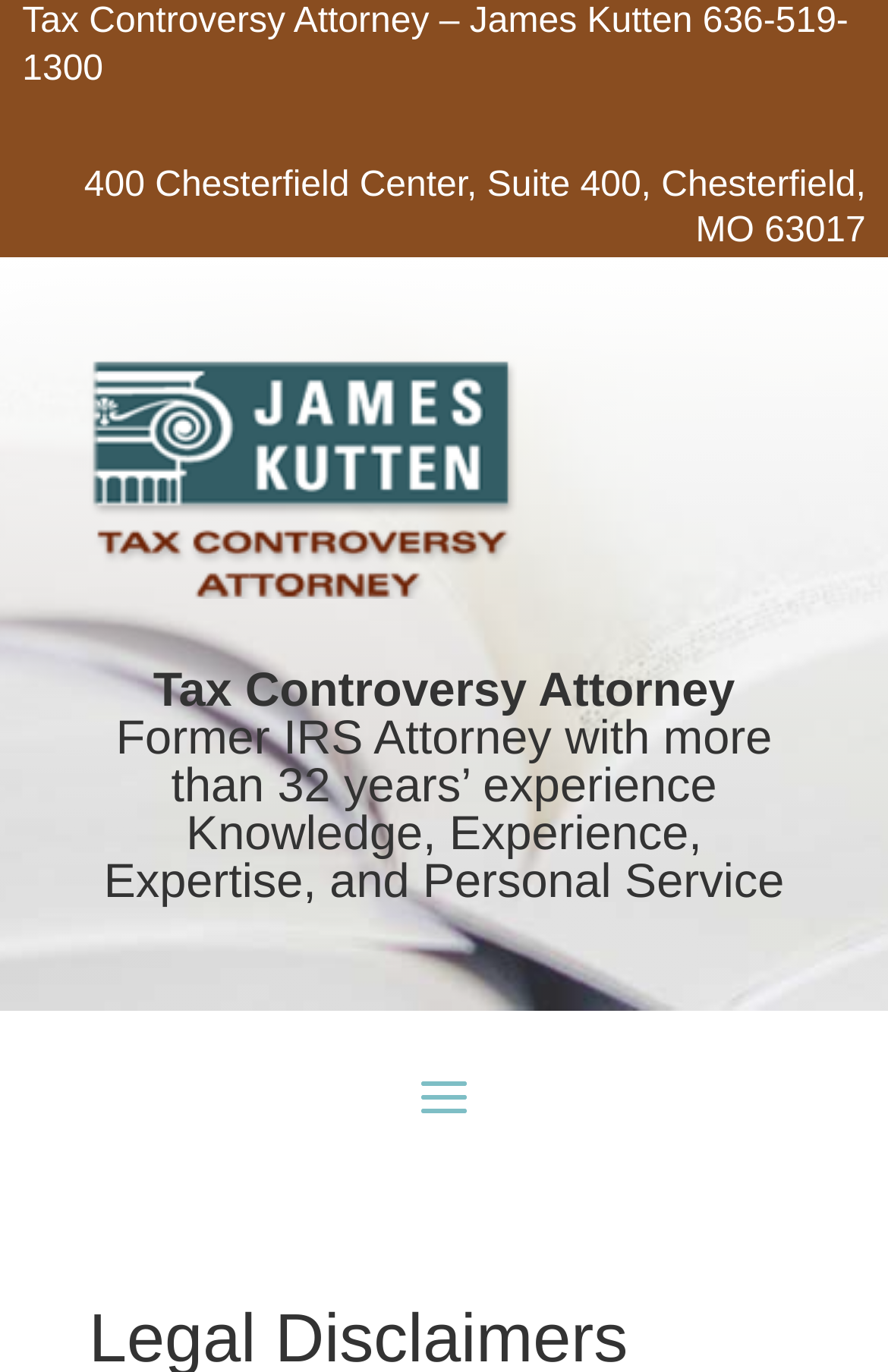Determine the title of the webpage and give its text content.

Tax Controversy Attorney
Former IRS Attorney with more than 32 years’ experience
Knowledge, Experience, Expertise, and Personal Service